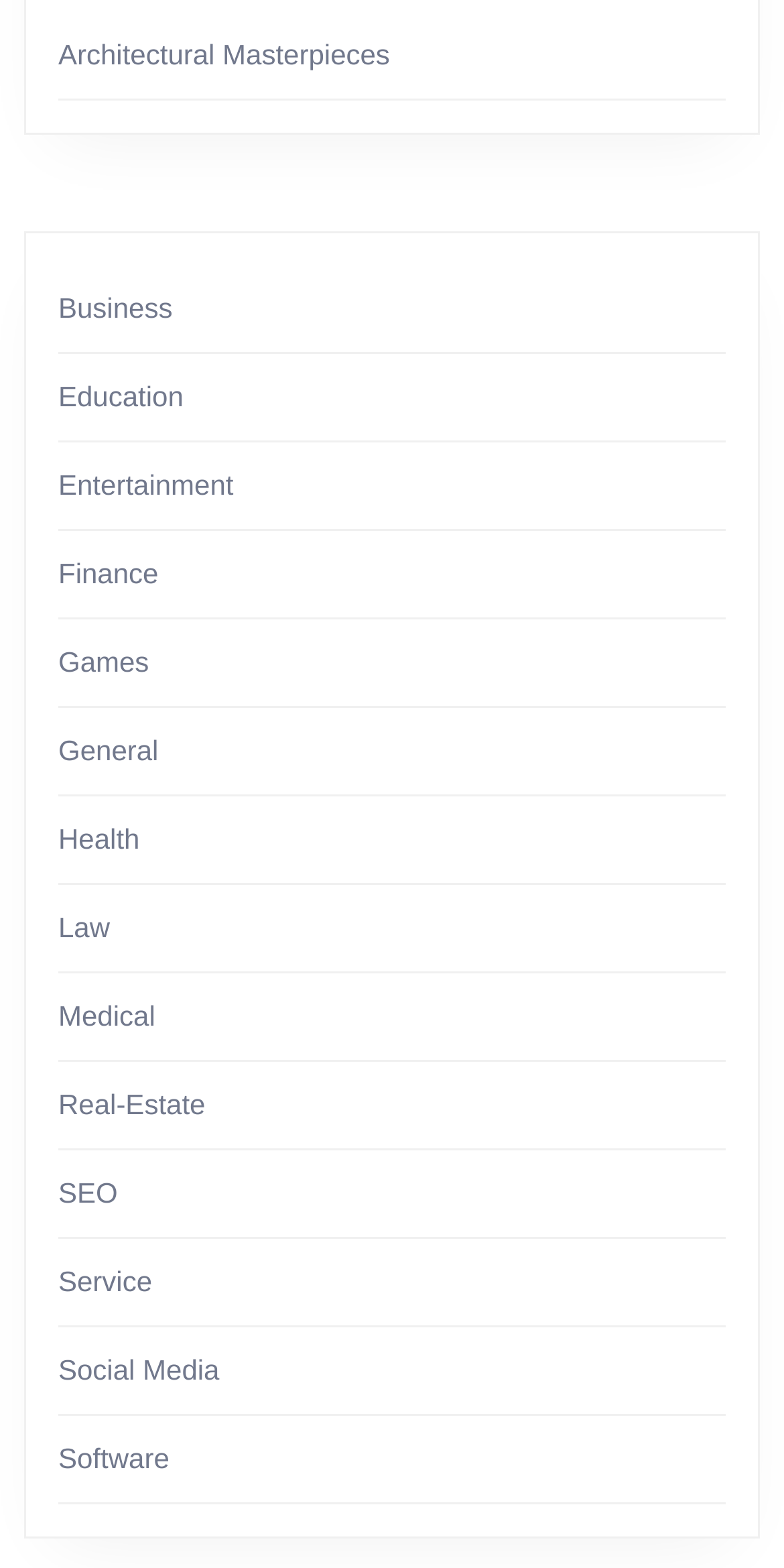Please identify the coordinates of the bounding box for the clickable region that will accomplish this instruction: "Explore Games".

[0.074, 0.411, 0.19, 0.432]